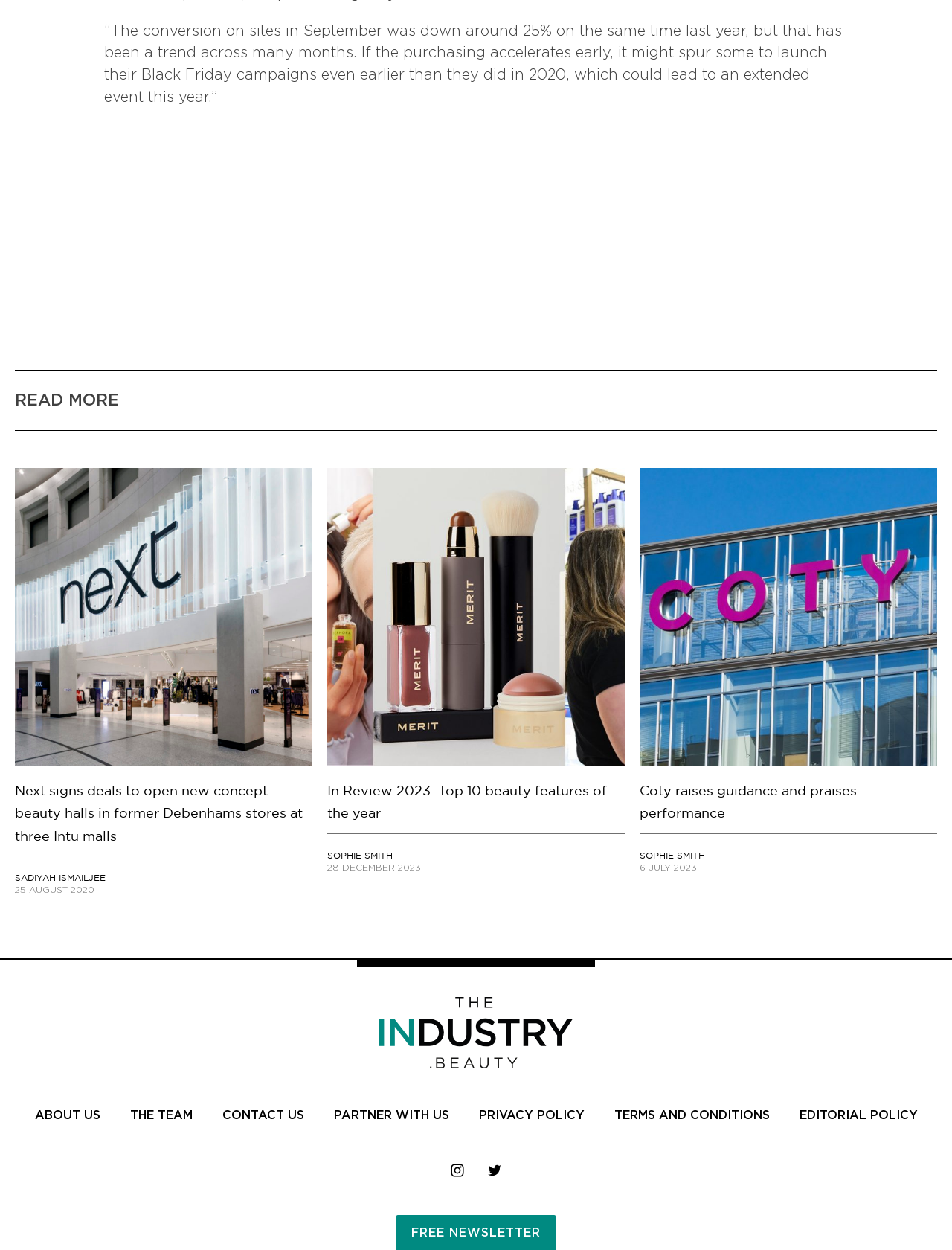Given the element description, predict the bounding box coordinates in the format (top-left x, top-left y, bottom-right x, bottom-right y). Make sure all values are between 0 and 1. Here is the element description: Partner with us

[0.335, 0.884, 0.487, 0.9]